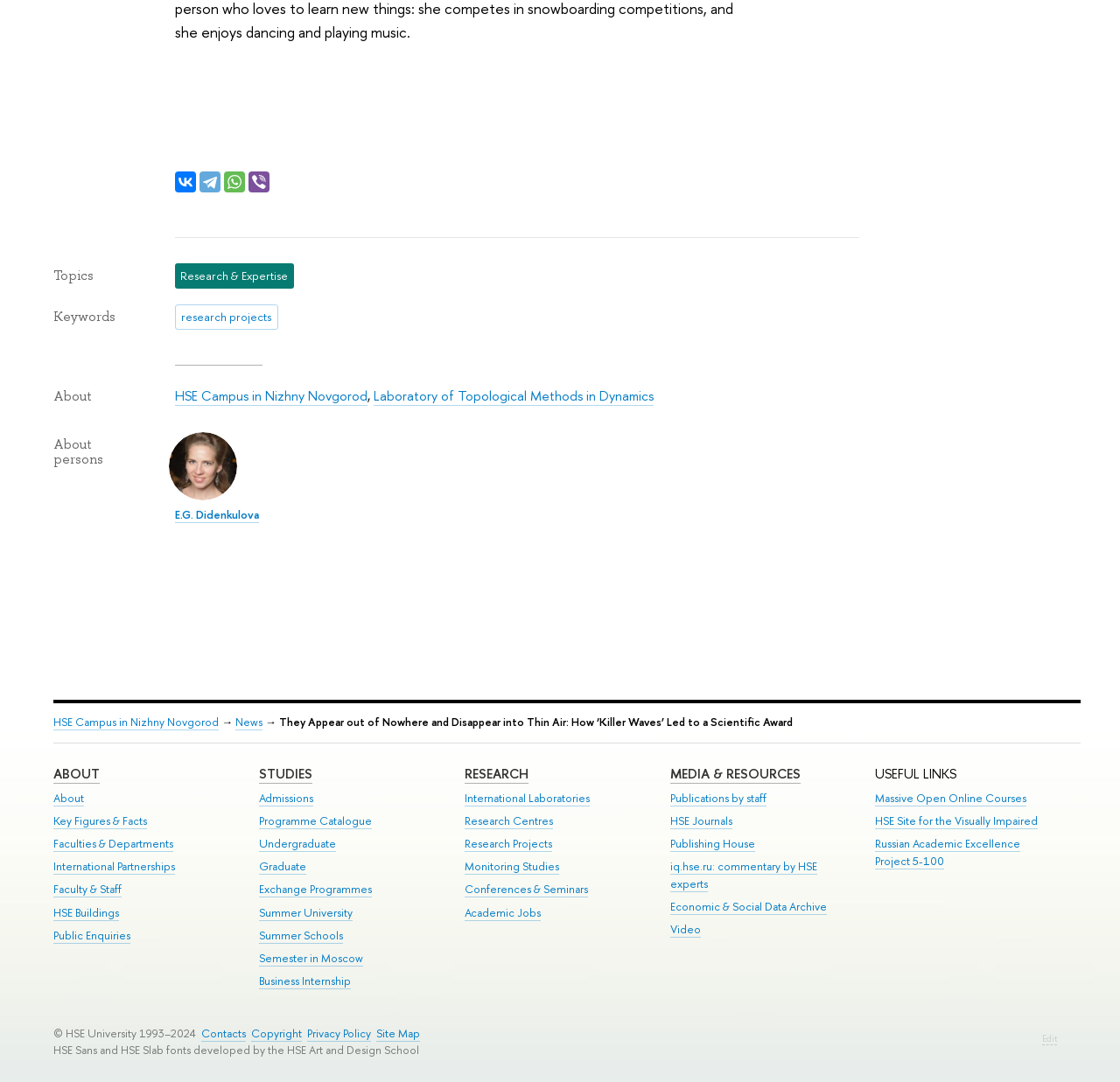What is the title of the news article?
Using the information from the image, answer the question thoroughly.

The title of the news article can be found in the 'News' section, where it says 'They Appear out of Nowhere and Disappear into Thin Air: How ‘Killer Waves’ Led to a Scientific Award'.